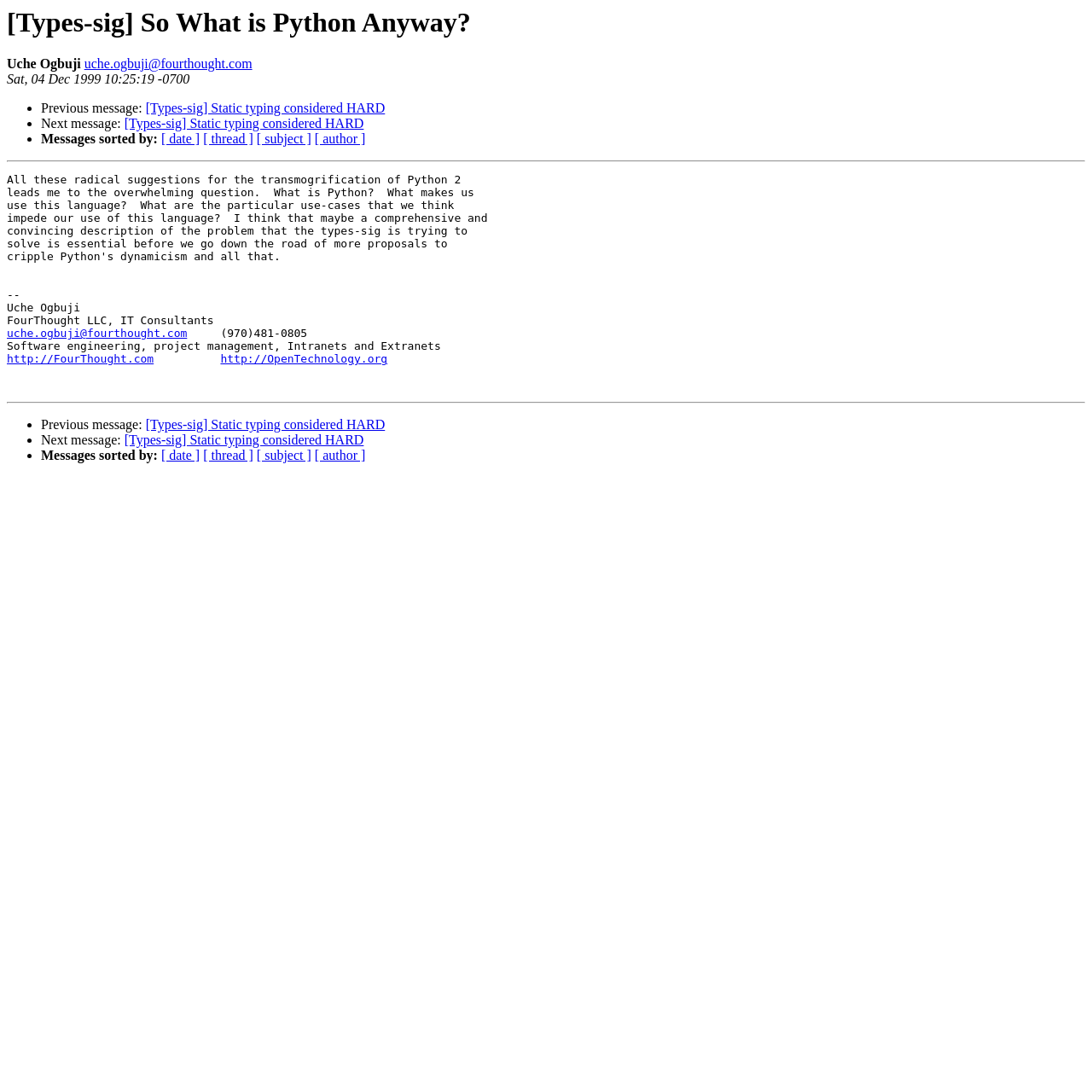How many separators are there on the webpage?
From the image, respond using a single word or phrase.

2